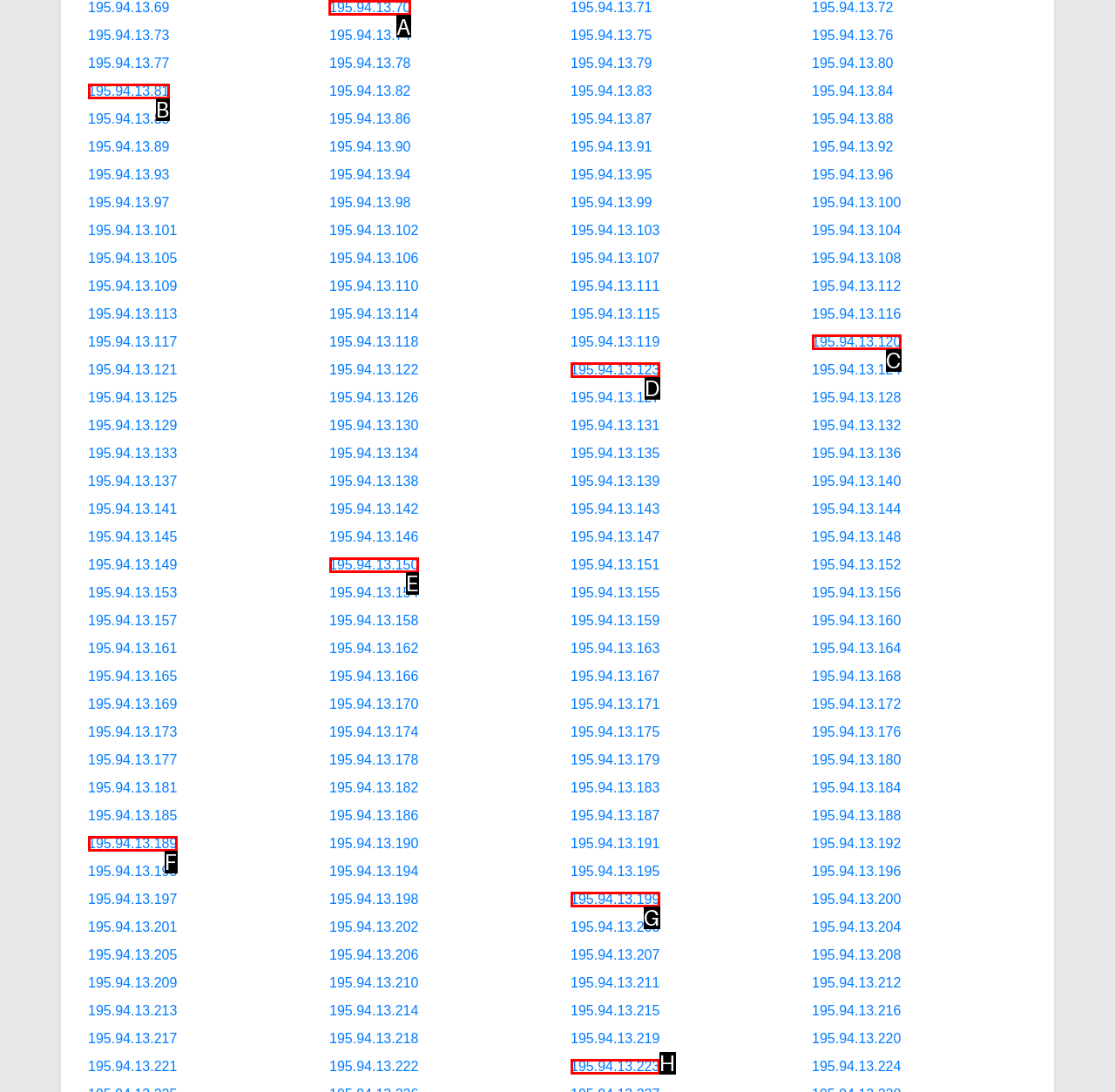Tell me the letter of the correct UI element to click for this instruction: click the link '195.94.13.70'. Answer with the letter only.

A